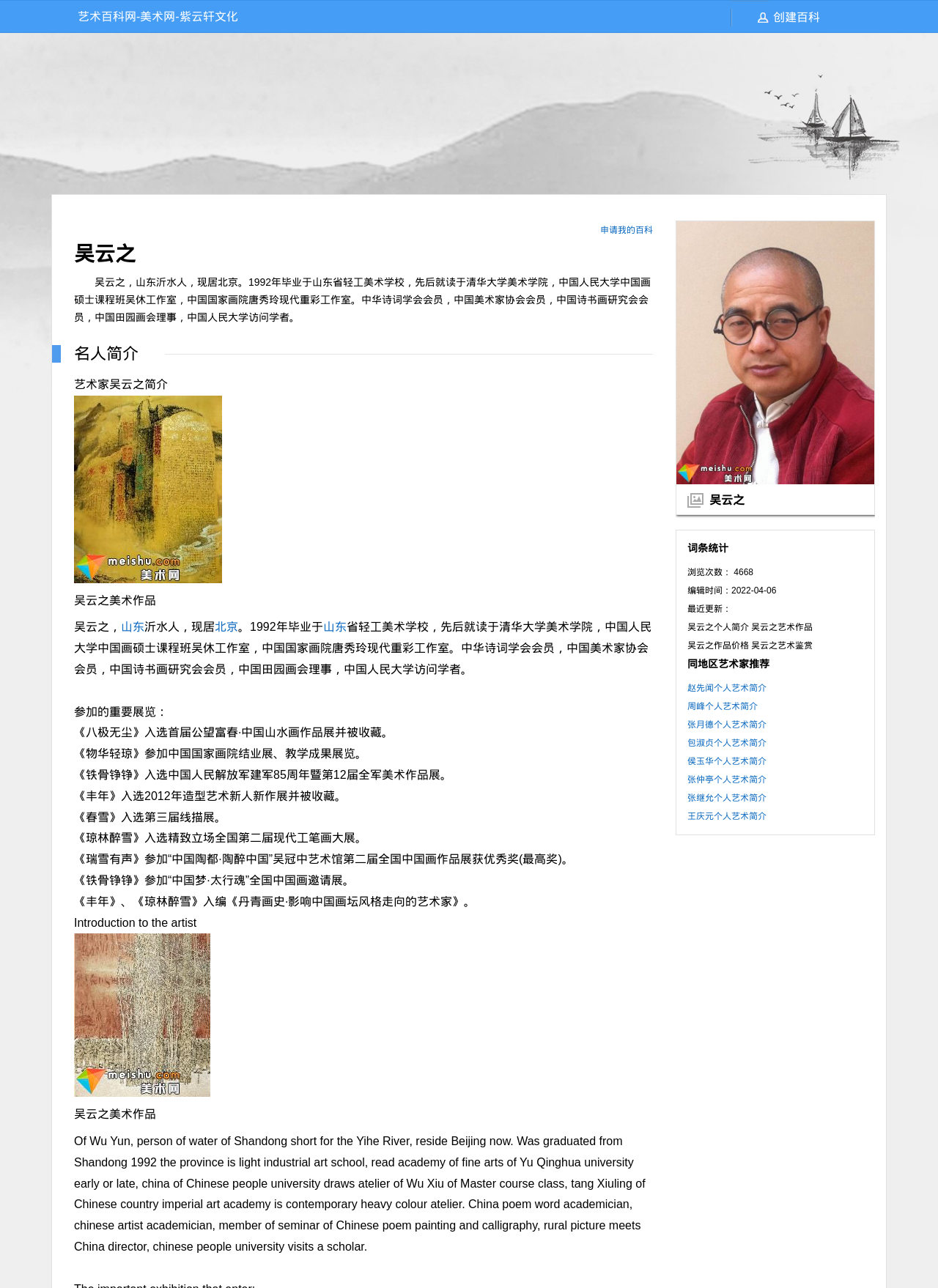Please provide a detailed answer to the question below based on the screenshot: 
How many times has the artist's work been exhibited?

The webpage lists multiple exhibitions that the artist's work has been exhibited in, including 首届公望富春·中国山水画作品展, 中国国家画院结业展, 教学成果展览, and others.